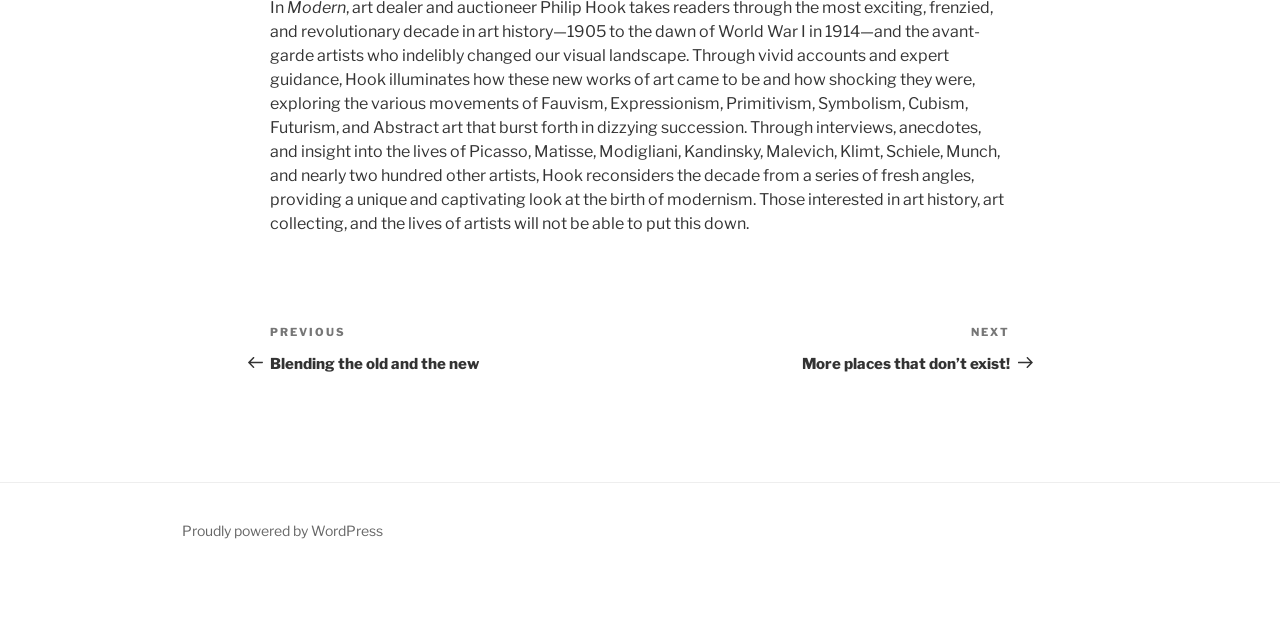Determine the bounding box for the UI element that matches this description: "Proudly powered by WordPress".

[0.142, 0.816, 0.299, 0.843]